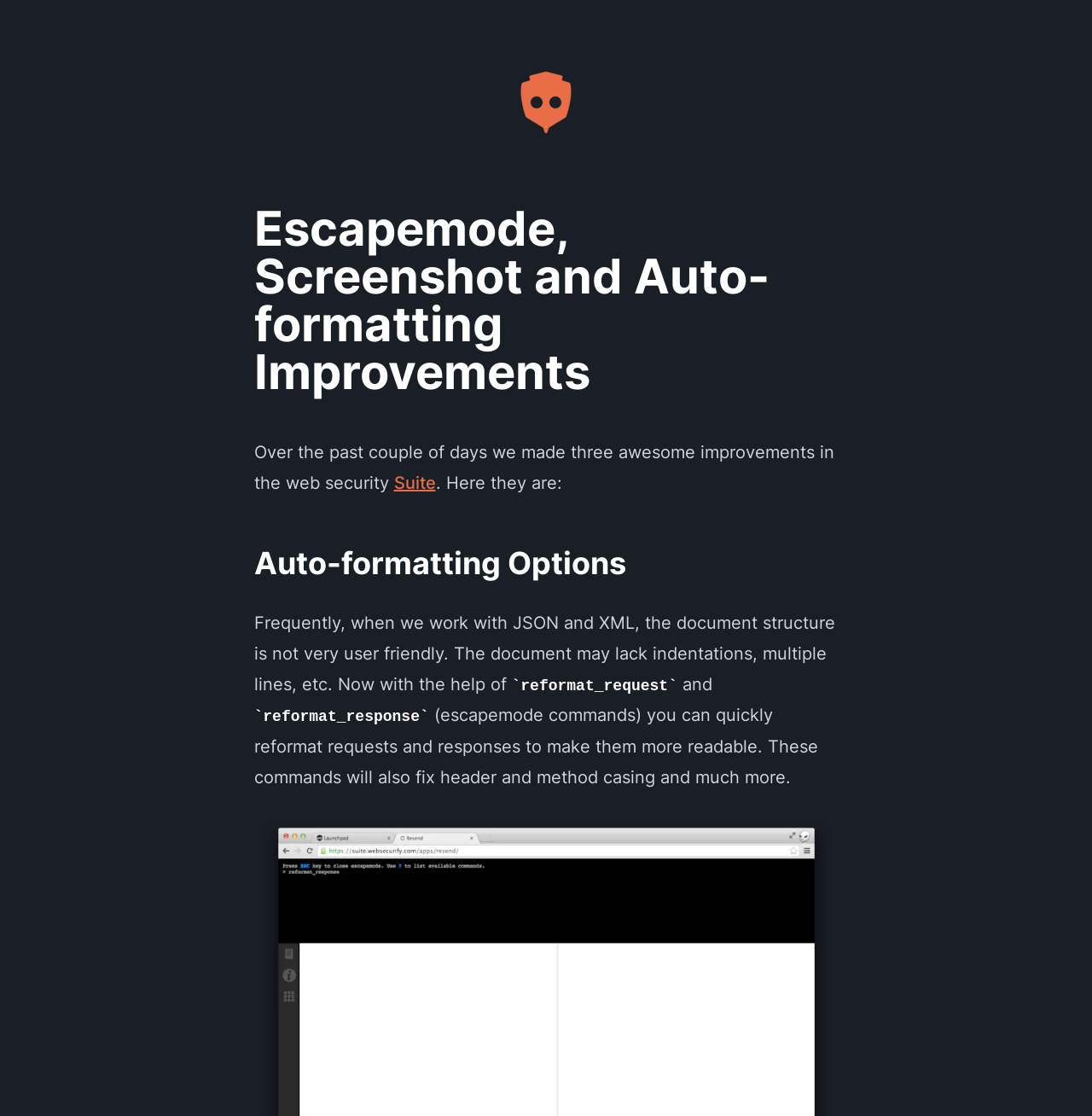Provide a brief response using a word or short phrase to this question:
What is the purpose of 'reformat_request' command?

Reformat requests